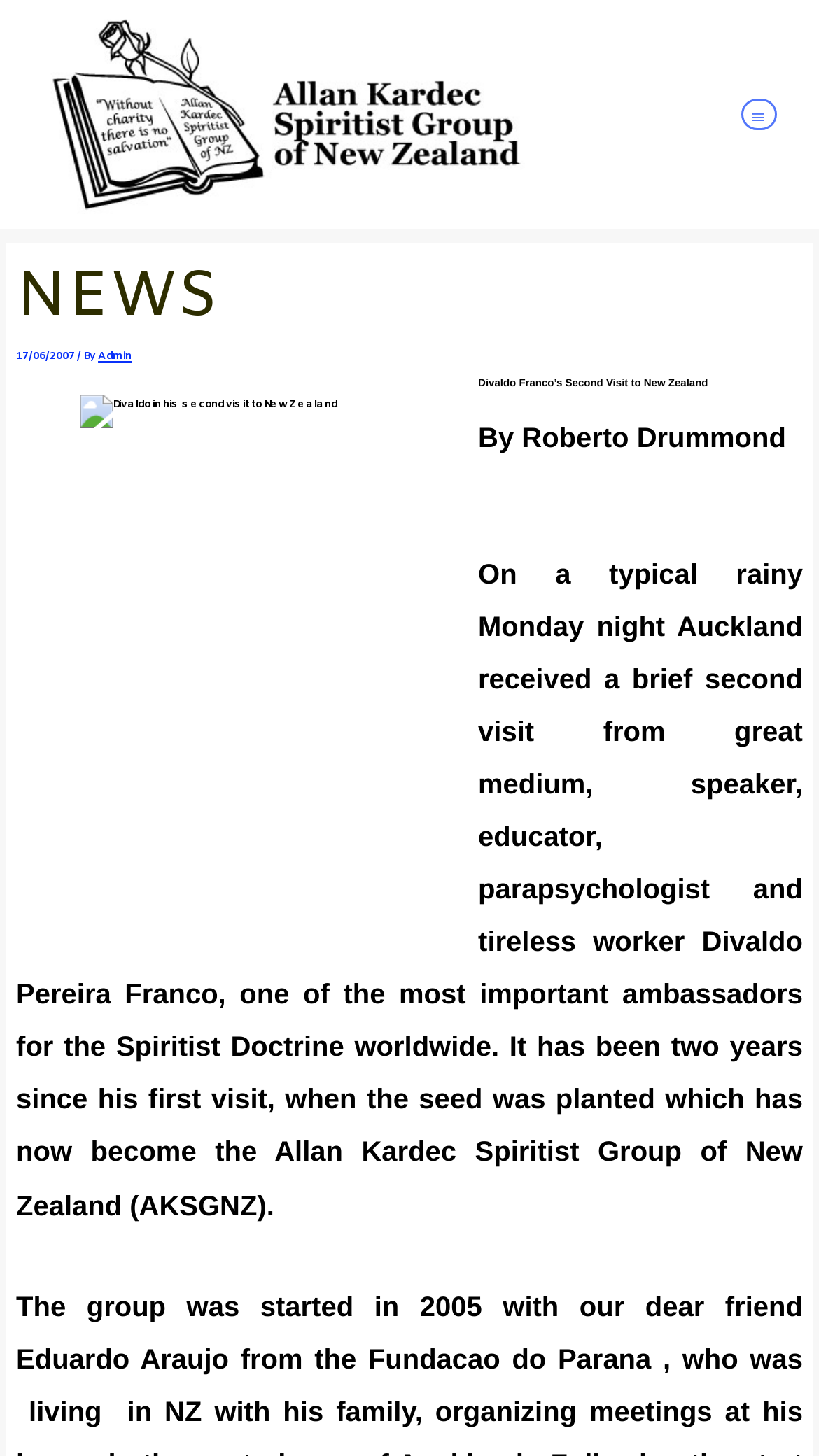Who is the author of the latest article?
Refer to the image and give a detailed response to the question.

The author of the latest article can be found in the text below the image, which says 'By Roberto Drummond'. This is likely the author of the article about Divaldo Franco's second visit to New Zealand.